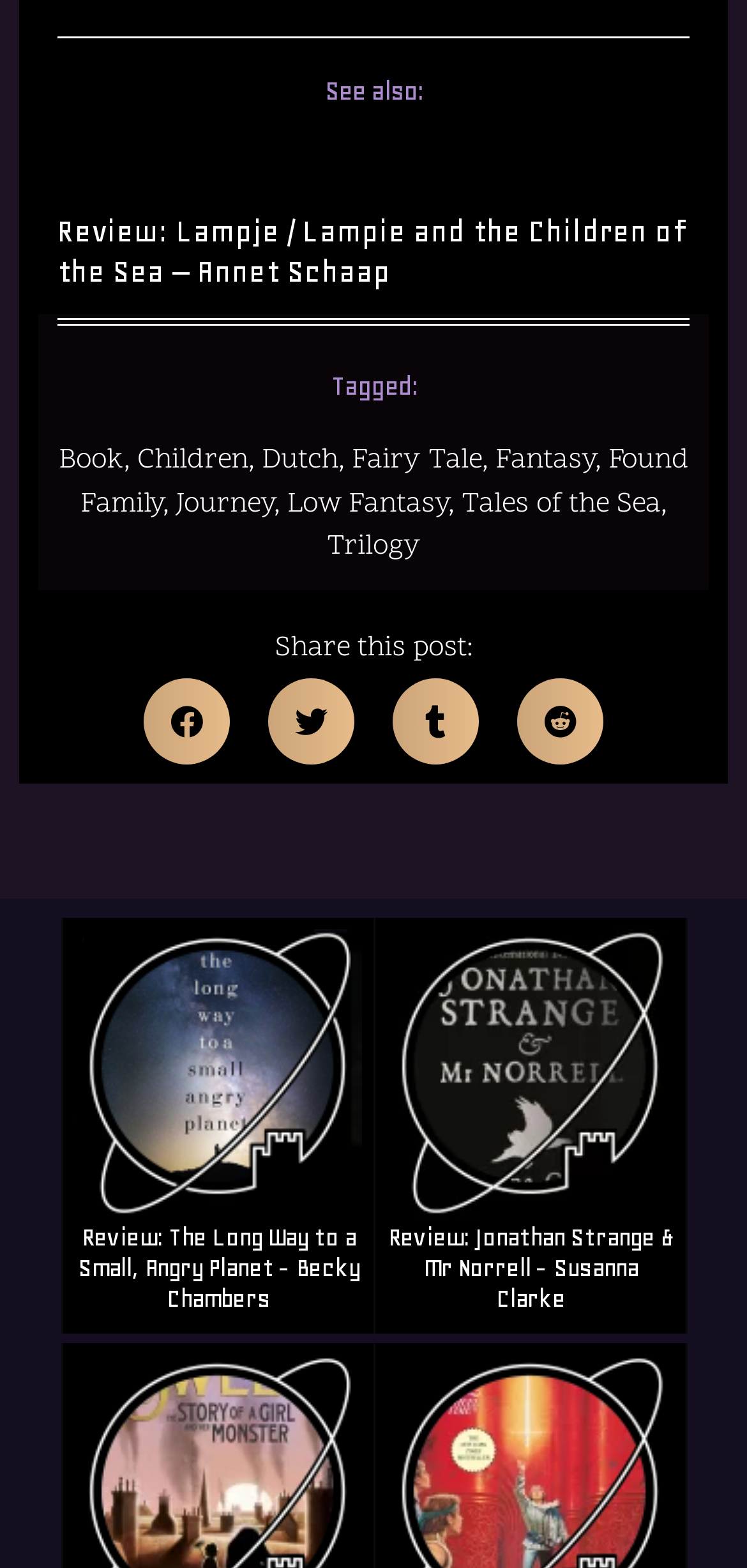Given the element description Tales of the Sea, specify the bounding box coordinates of the corresponding UI element in the format (top-left x, top-left y, bottom-right x, bottom-right y). All values must be between 0 and 1.

[0.618, 0.309, 0.885, 0.334]